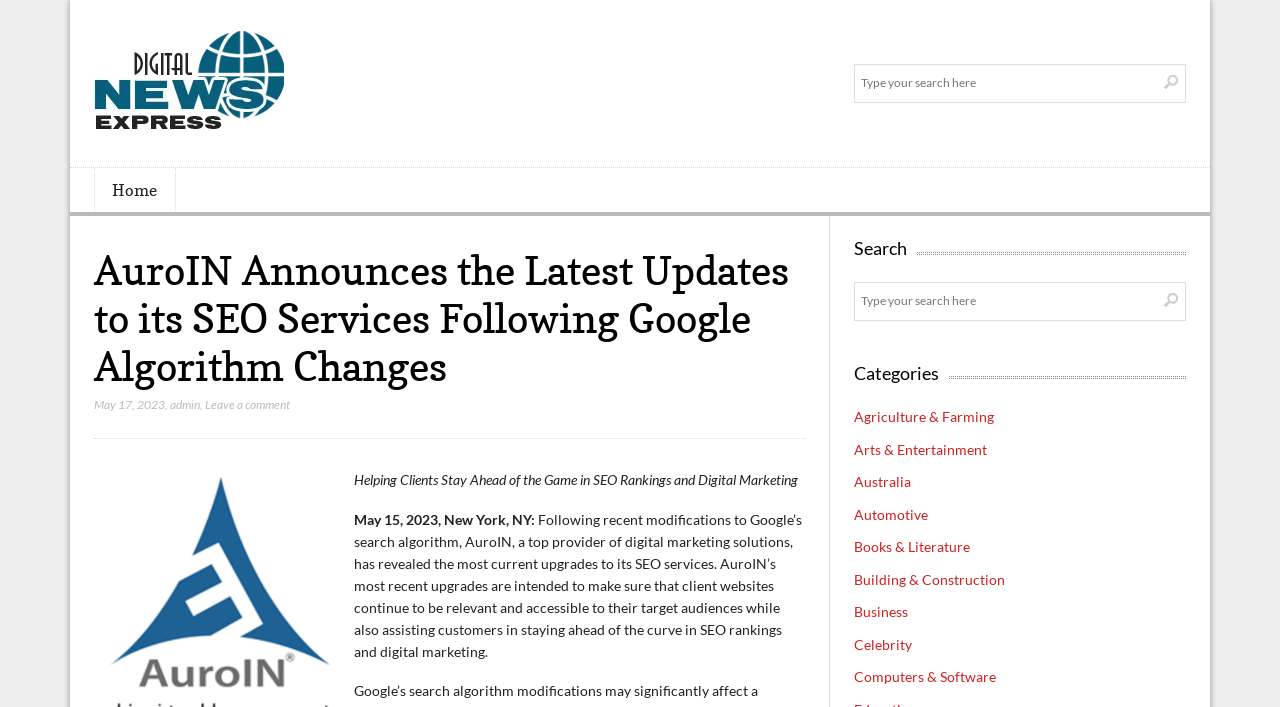Please find the bounding box coordinates in the format (top-left x, top-left y, bottom-right x, bottom-right y) for the given element description. Ensure the coordinates are floating point numbers between 0 and 1. Description: value="Search"

[0.908, 0.412, 0.924, 0.455]